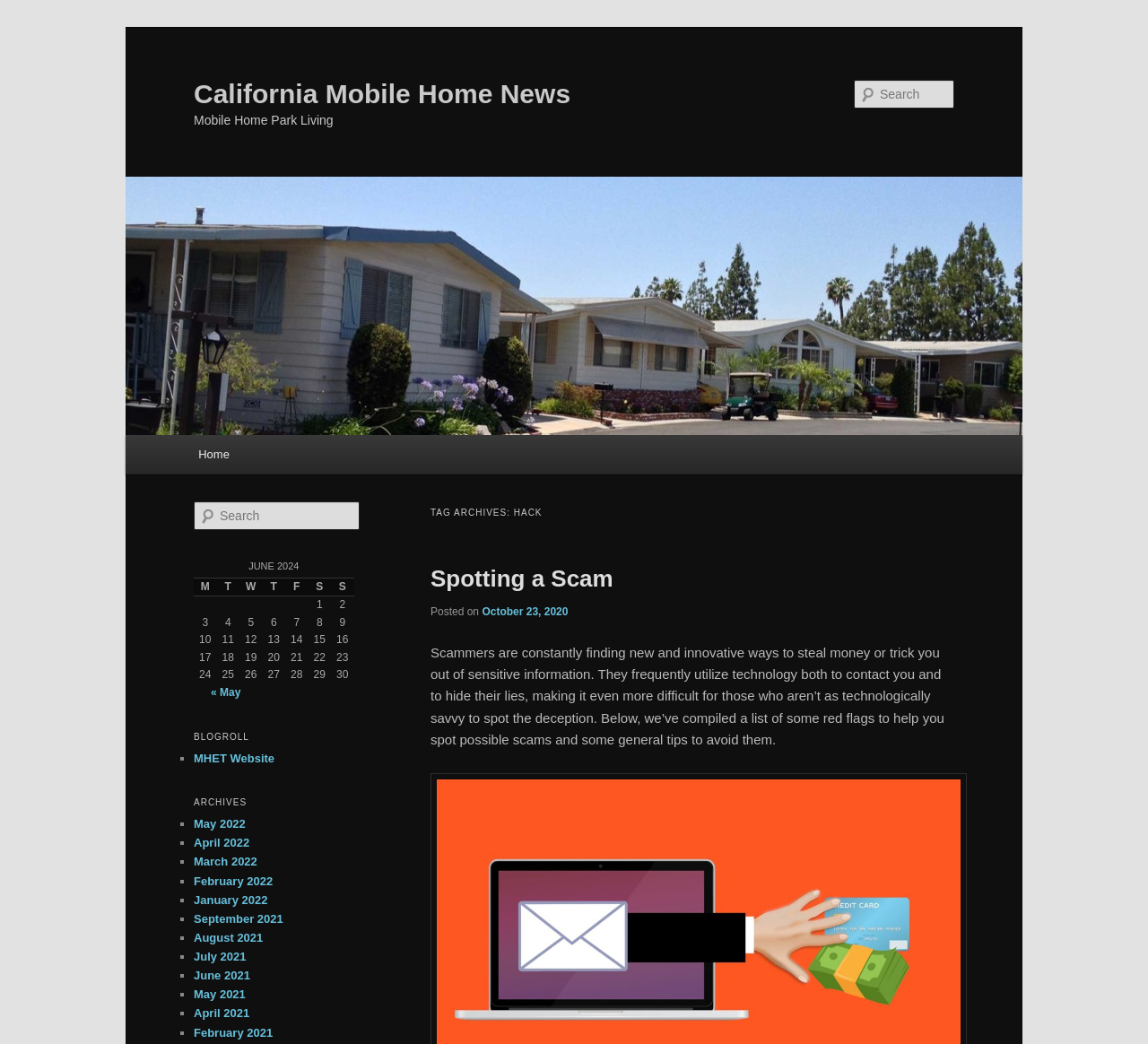Bounding box coordinates must be specified in the format (top-left x, top-left y, bottom-right x, bottom-right y). All values should be floating point numbers between 0 and 1. What are the bounding box coordinates of the UI element described as: aria-label="Post image"

None